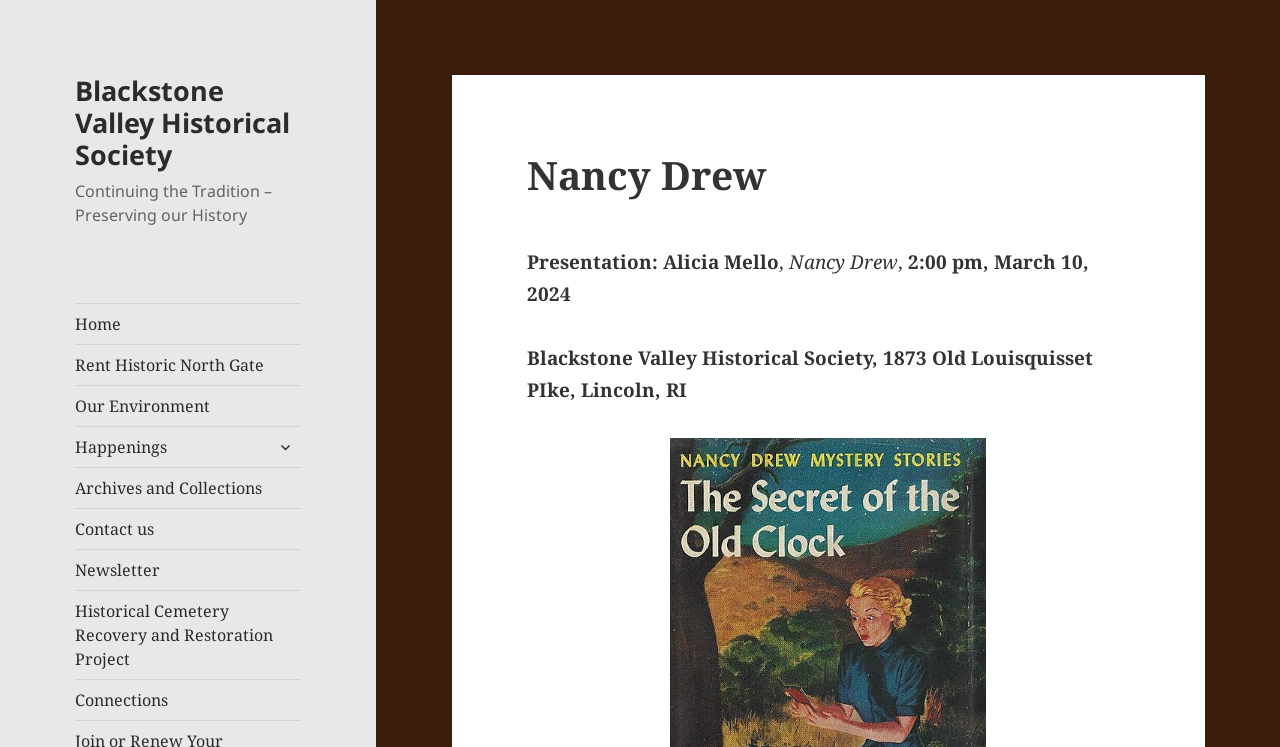Show the bounding box coordinates for the HTML element as described: "Contact us".

[0.059, 0.681, 0.235, 0.734]